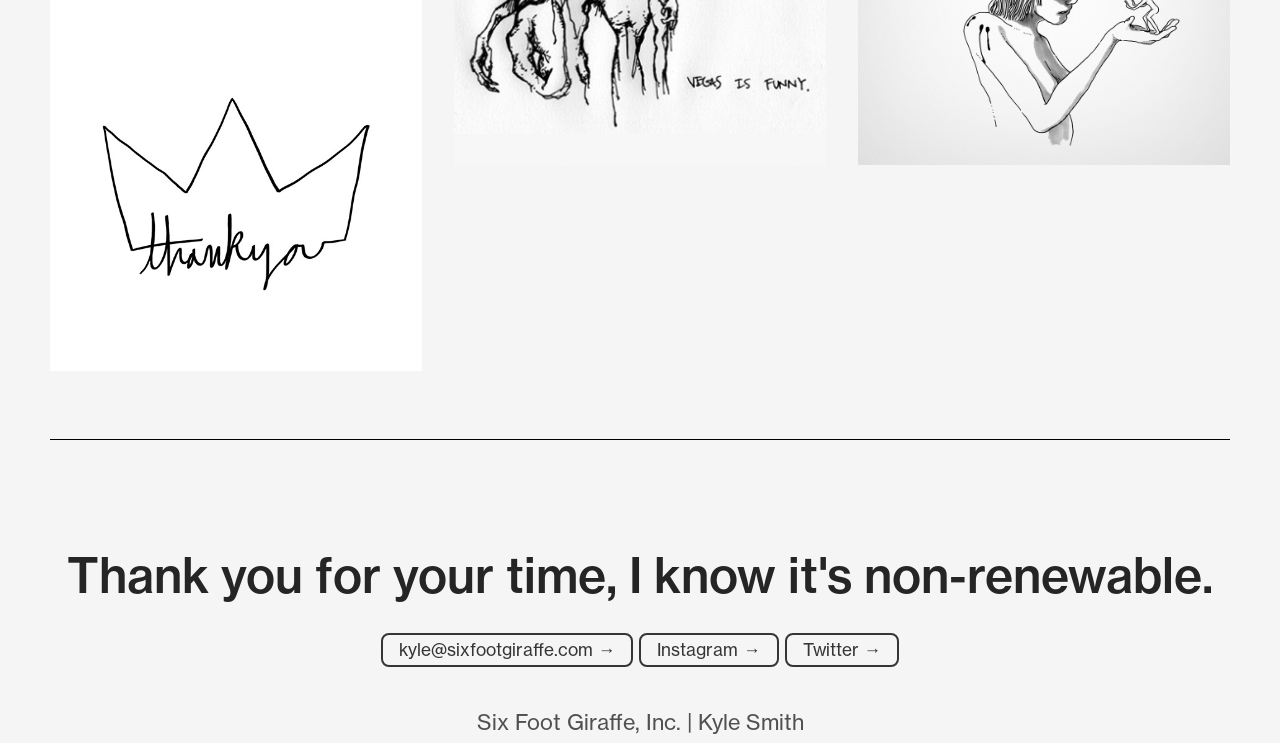Who is the person associated with the company?
Based on the image, give a concise answer in the form of a single word or short phrase.

Kyle Smith